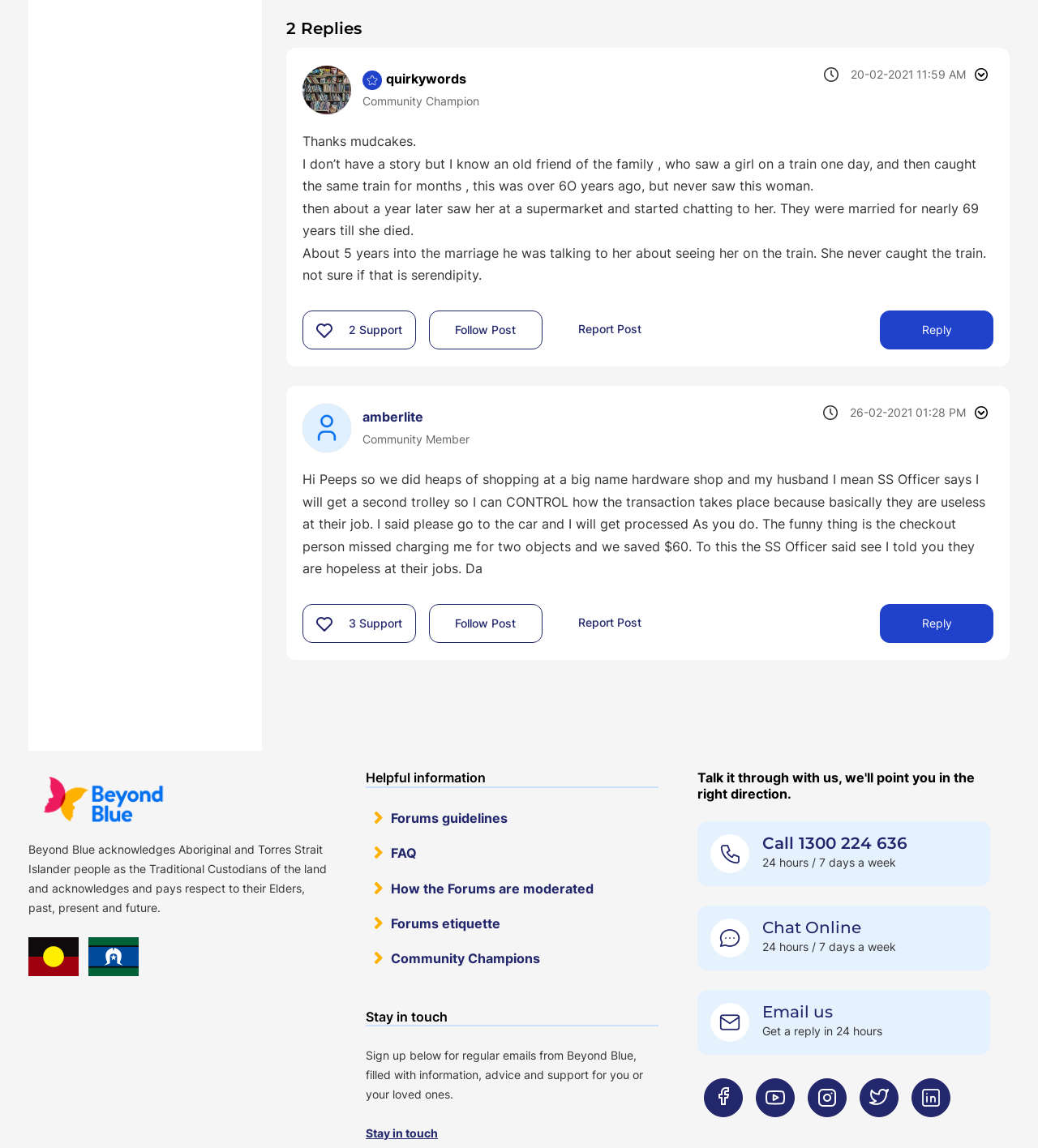Please indicate the bounding box coordinates of the element's region to be clicked to achieve the instruction: "Give support to this post". Provide the coordinates as four float numbers between 0 and 1, i.e., [left, top, right, bottom].

[0.295, 0.271, 0.329, 0.304]